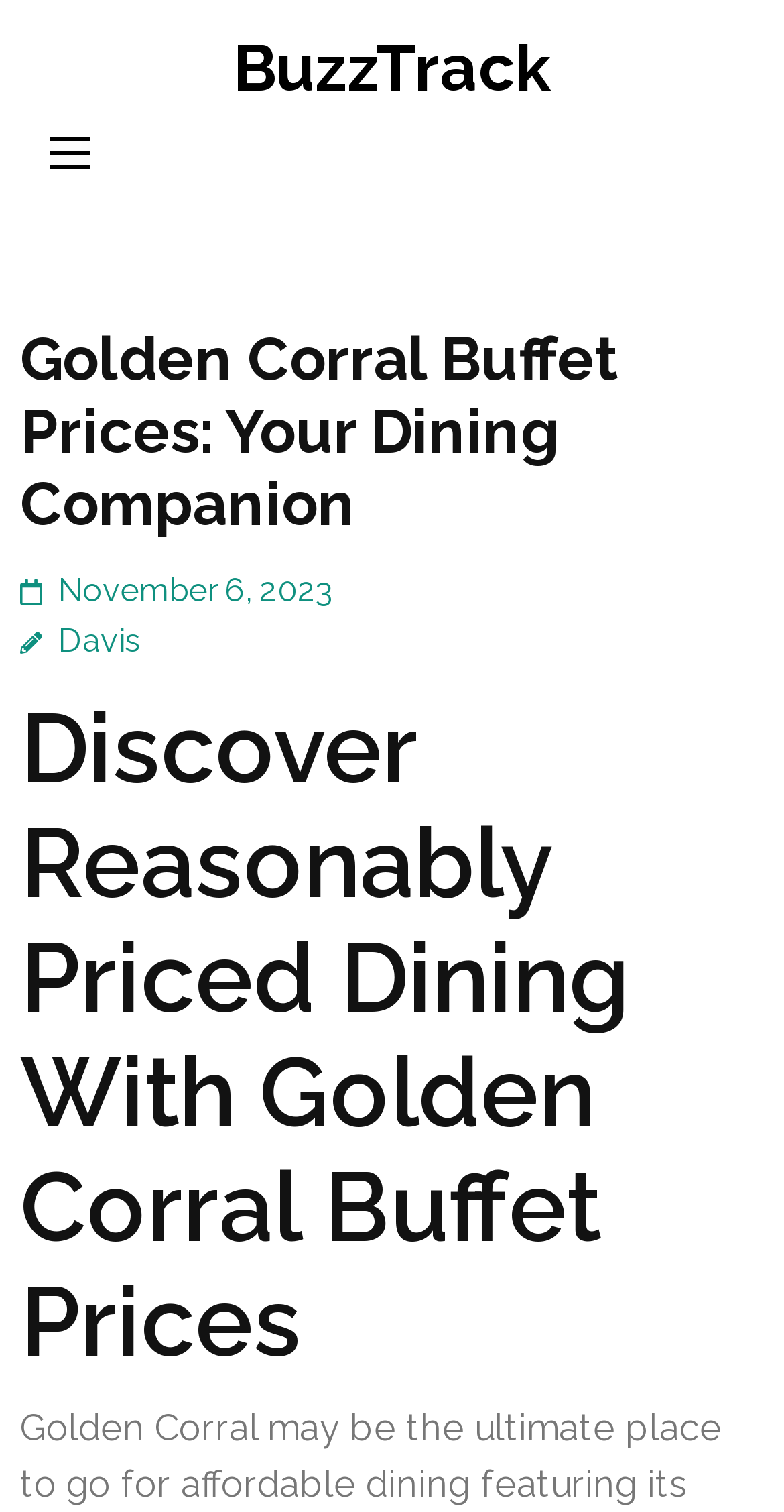Describe the entire webpage, focusing on both content and design.

The webpage is about Golden Corral Buffet Prices, with the main title "Golden Corral Buffet Prices: Your Dining Companion" prominently displayed at the top. Below the title, there is a link to the date "November 6, 2023" and another link to the author "Davis". 

On the top right corner, there is a link to "BuzzTrack". A button is located on the top left corner, but it is not expanded. 

The main content of the webpage is headed by "Discover Reasonably Priced Dining With Golden Corral Buffet Prices", which suggests that the webpage provides information about affordable dining options at Golden Corral Buffet.